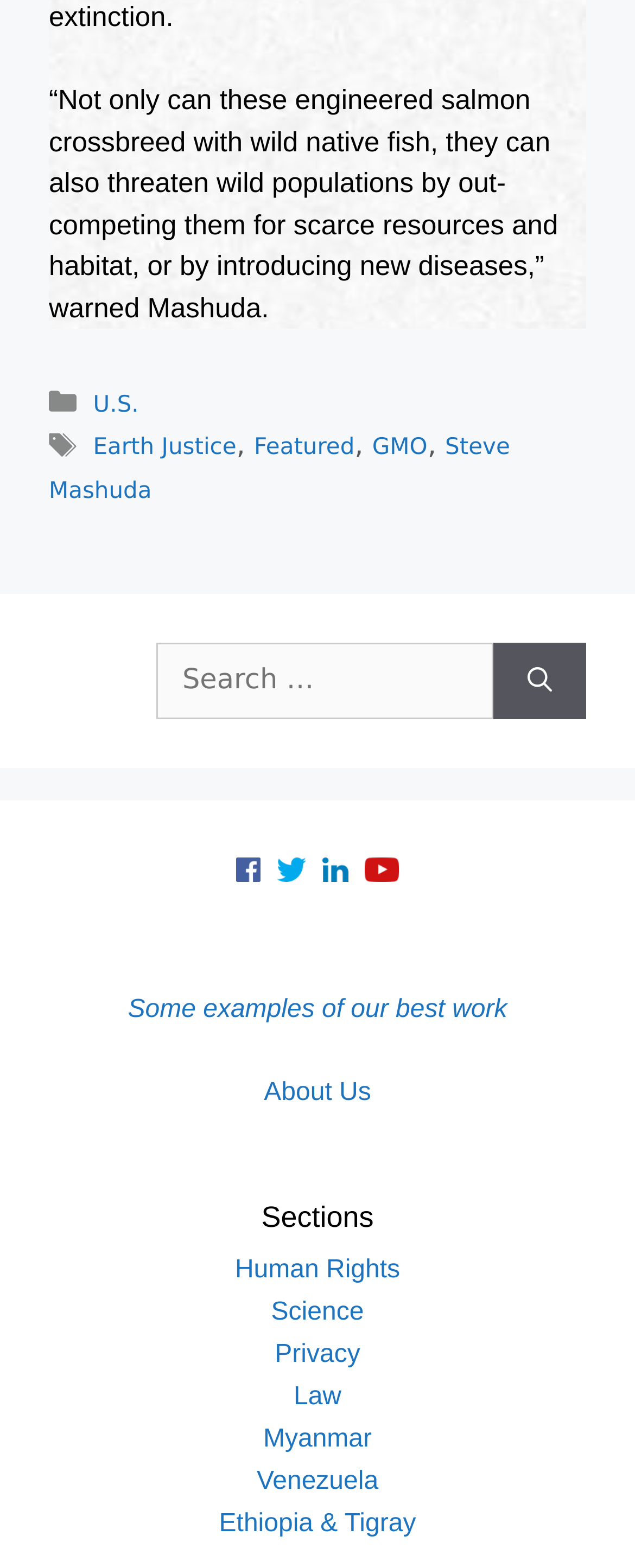How many images are there in the section below the search box?
Observe the image and answer the question with a one-word or short phrase response.

4